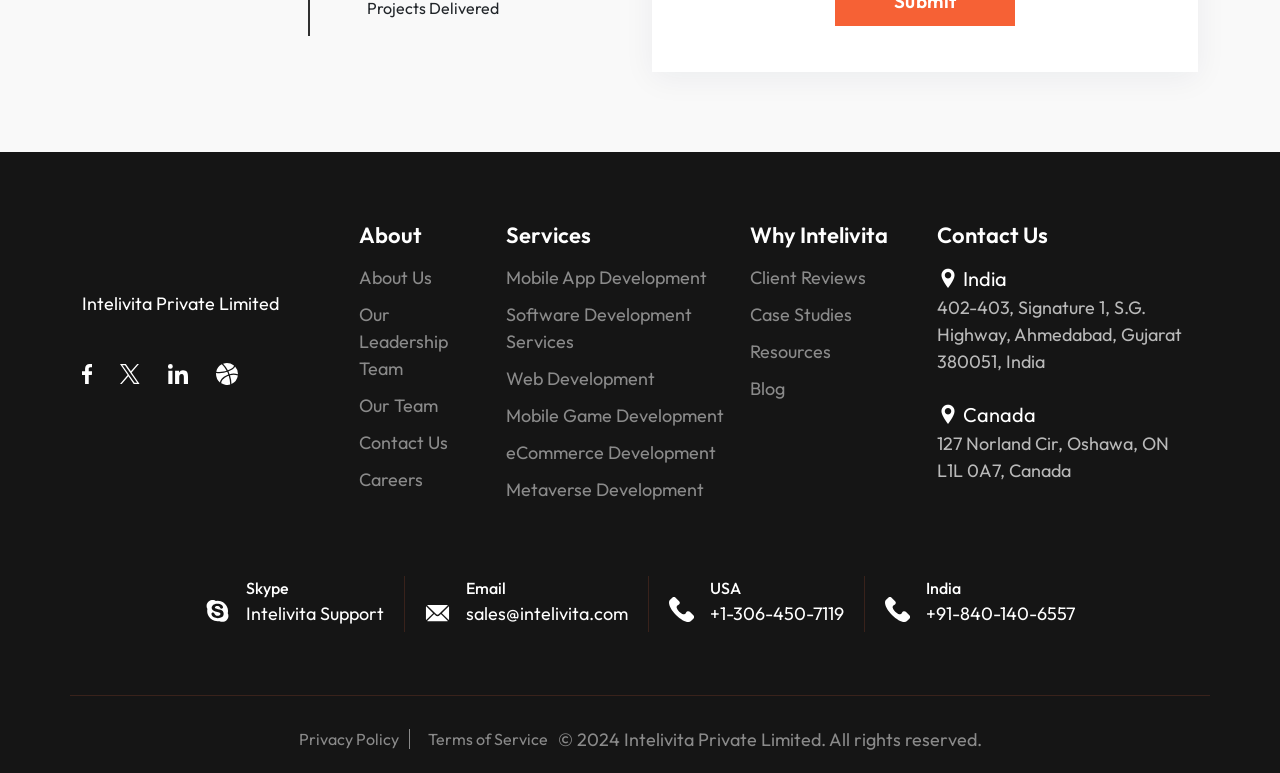Select the bounding box coordinates of the element I need to click to carry out the following instruction: "Send an email to sales@intelivita.com".

[0.364, 0.776, 0.491, 0.811]